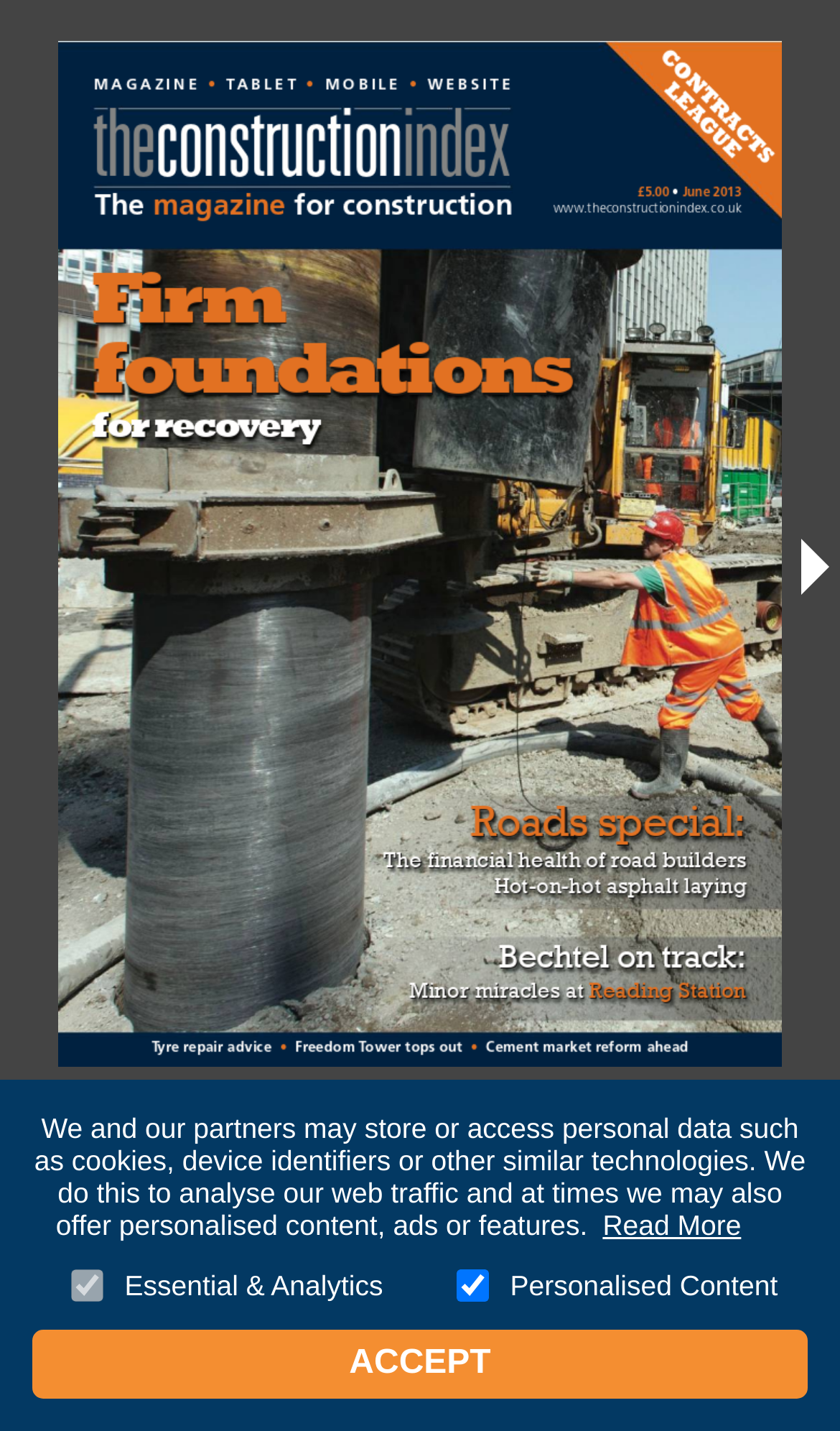Answer the question in a single word or phrase:
What is the purpose of the link 'Read More'?

Read more about data storage